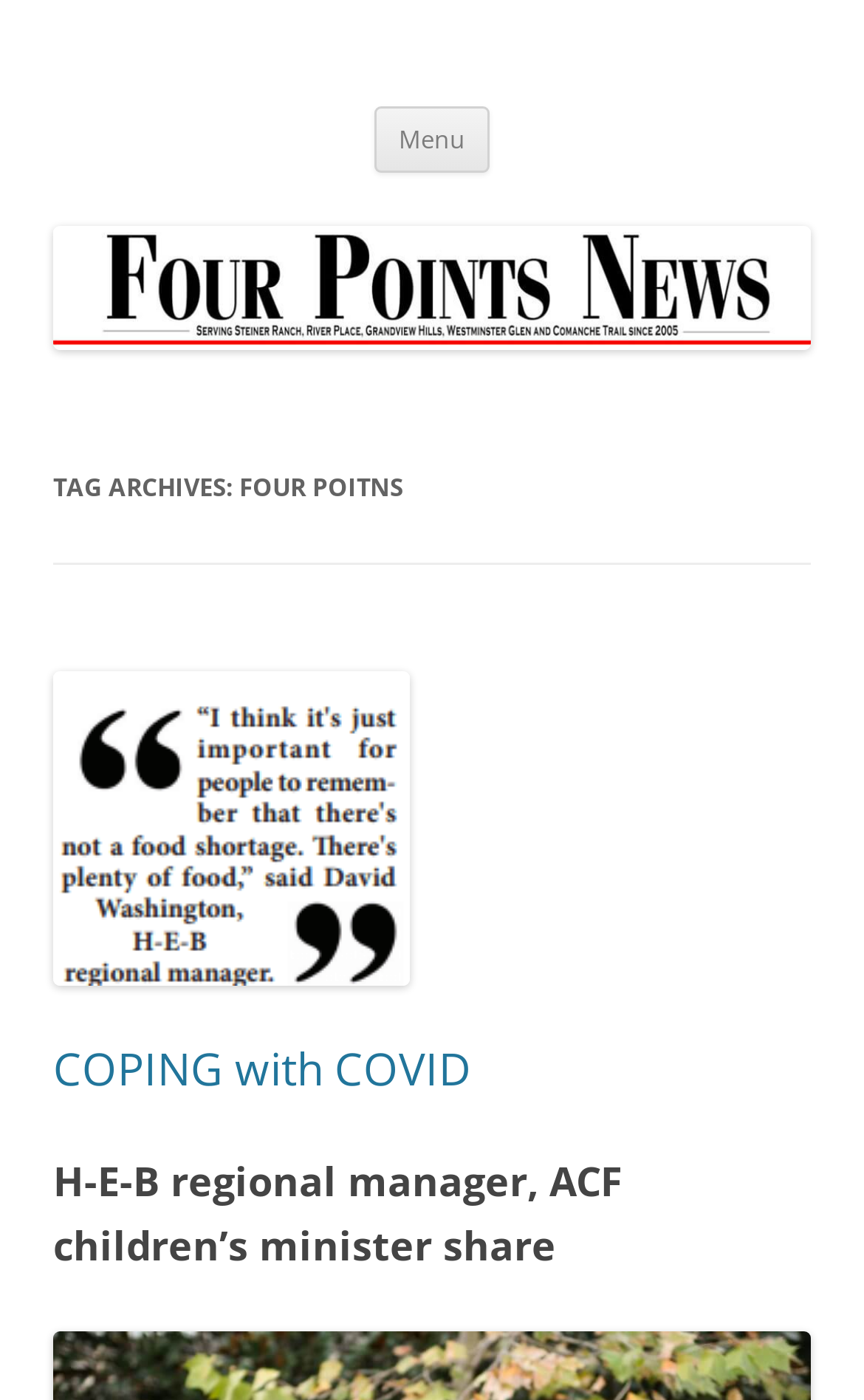Is there a menu button on this page?
Please give a detailed and thorough answer to the question, covering all relevant points.

I found a button element with the text 'Menu', which suggests that it is a menu button. Its bounding box coordinates are [0.433, 0.076, 0.567, 0.123], indicating its position on the page.